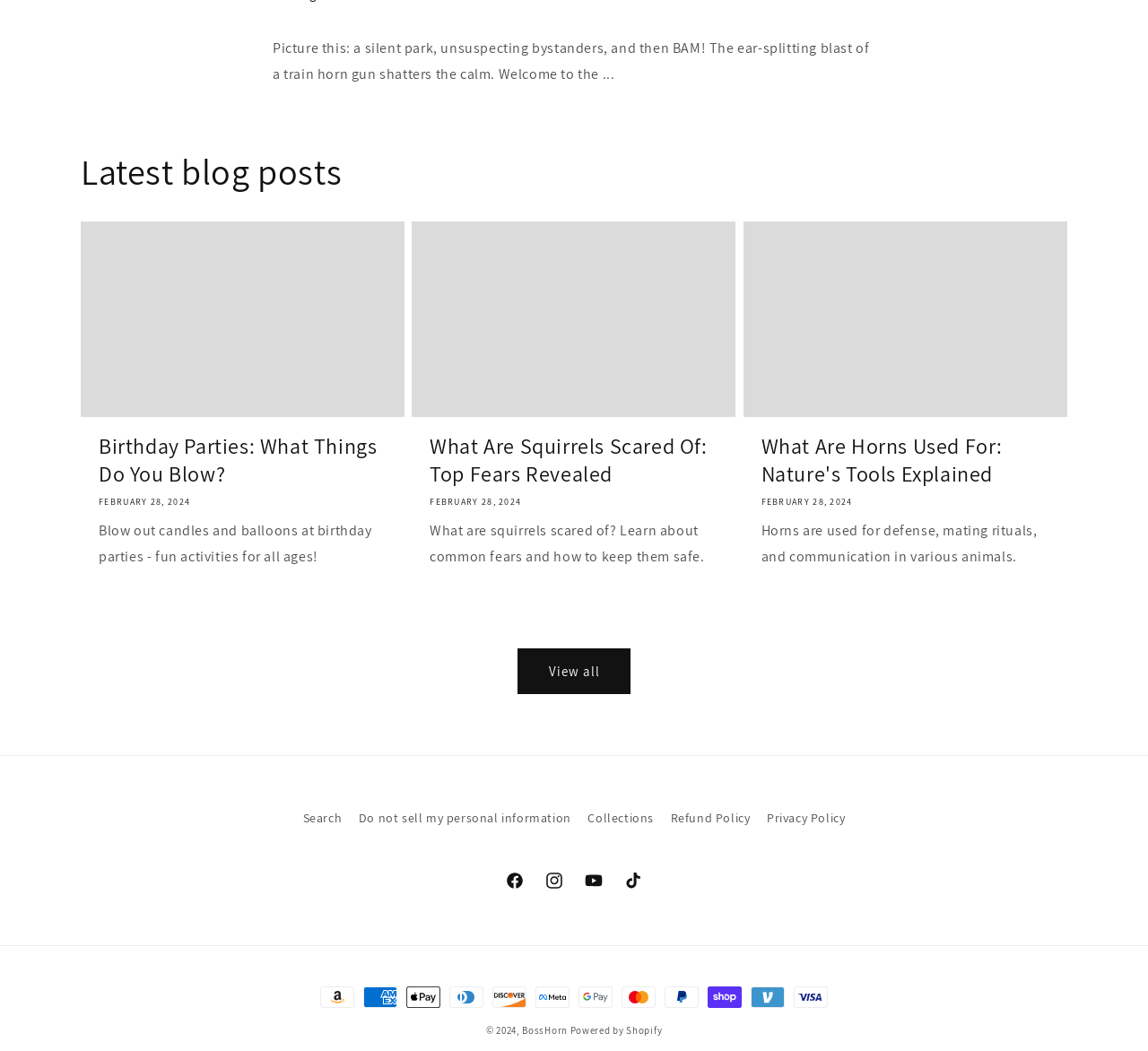Please indicate the bounding box coordinates of the element's region to be clicked to achieve the instruction: "Read about birthday parties". Provide the coordinates as four float numbers between 0 and 1, i.e., [left, top, right, bottom].

[0.086, 0.411, 0.337, 0.465]